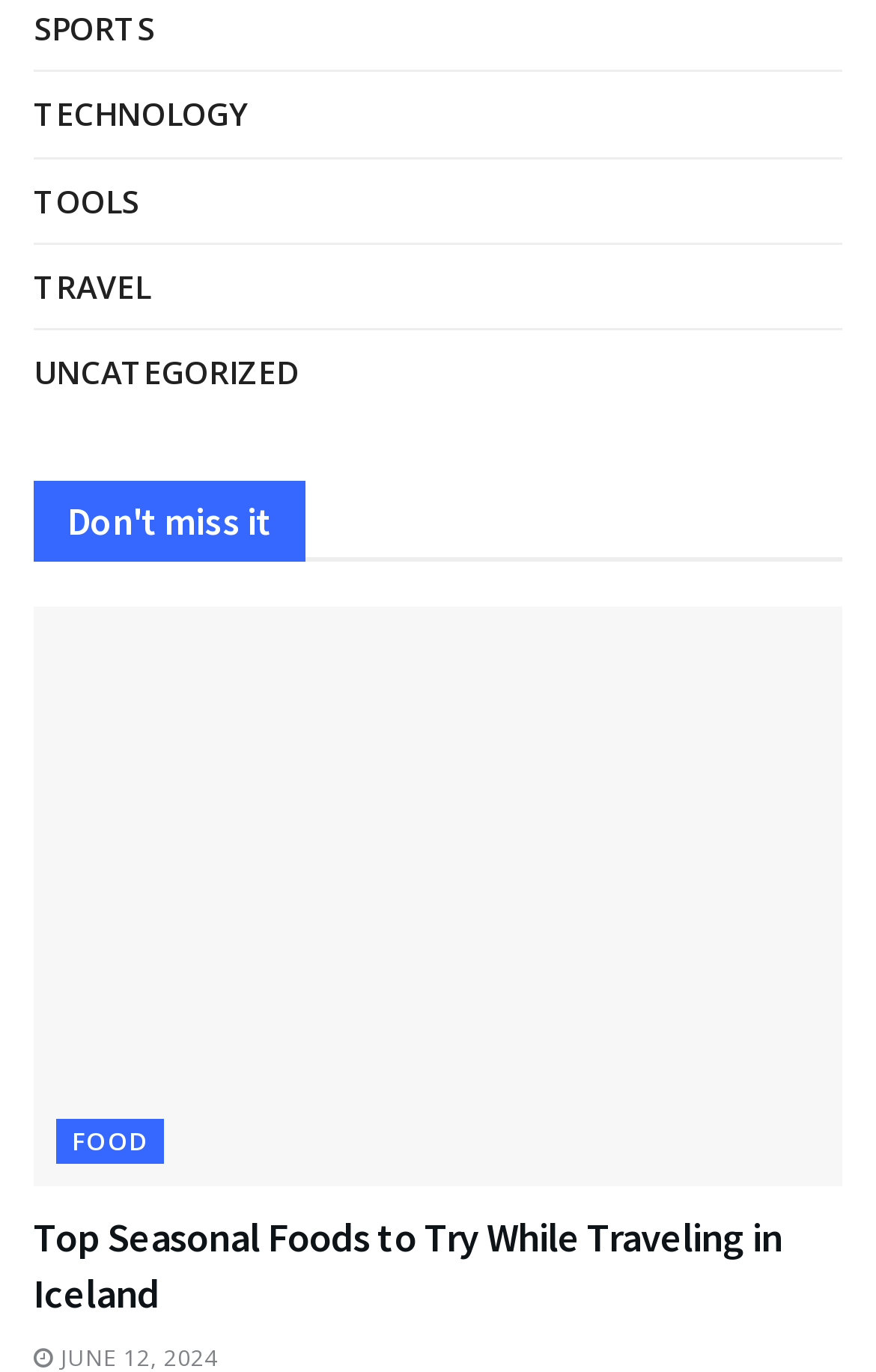Locate the bounding box coordinates of the element you need to click to accomplish the task described by this instruction: "Visit TRAVEL".

[0.038, 0.188, 0.172, 0.229]